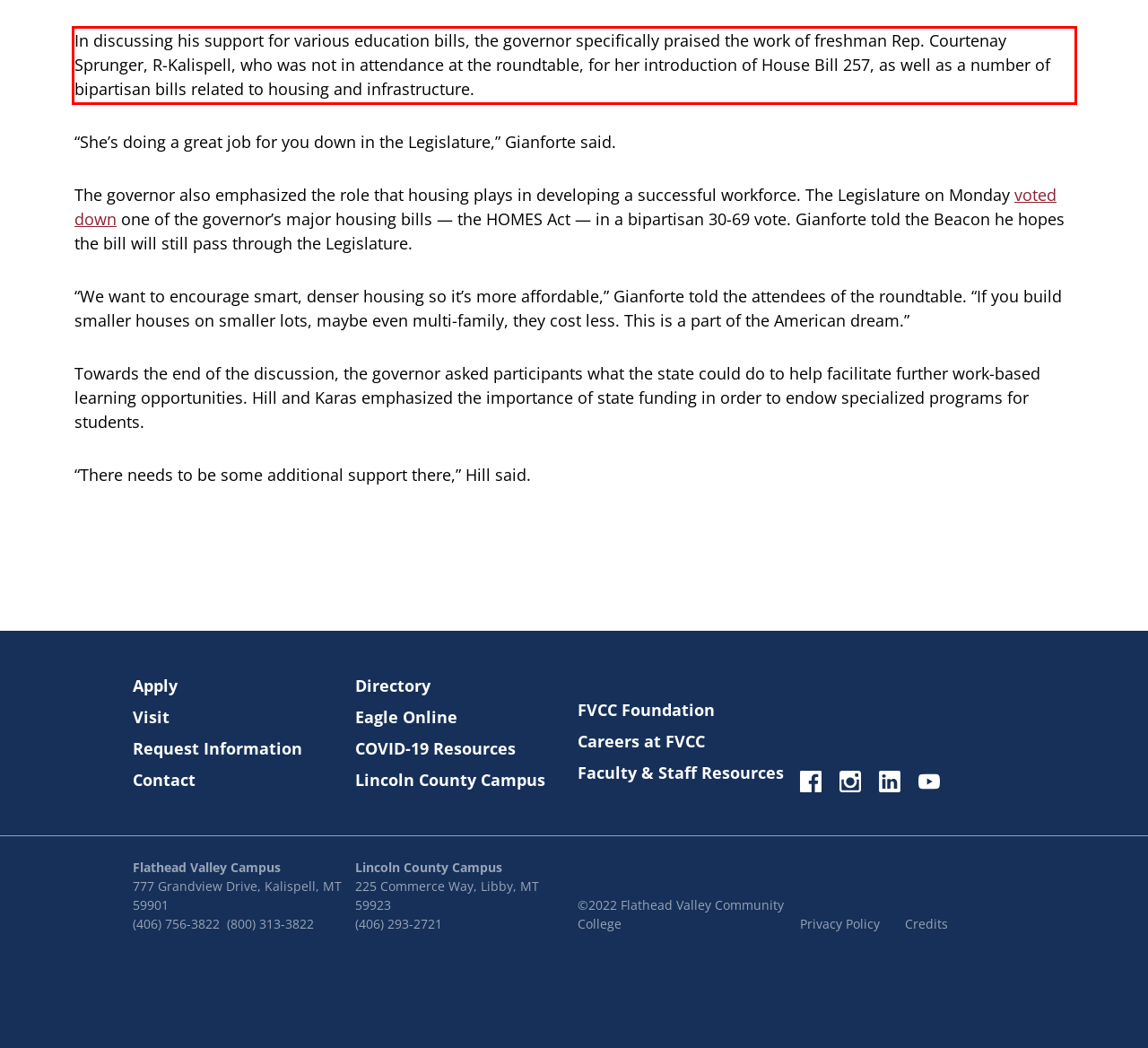Given a screenshot of a webpage with a red bounding box, please identify and retrieve the text inside the red rectangle.

In discussing his support for various education bills, the governor specifically praised the work of freshman Rep. Courtenay Sprunger, R-Kalispell, who was not in attendance at the roundtable, for her introduction of House Bill 257, as well as a number of bipartisan bills related to housing and infrastructure.